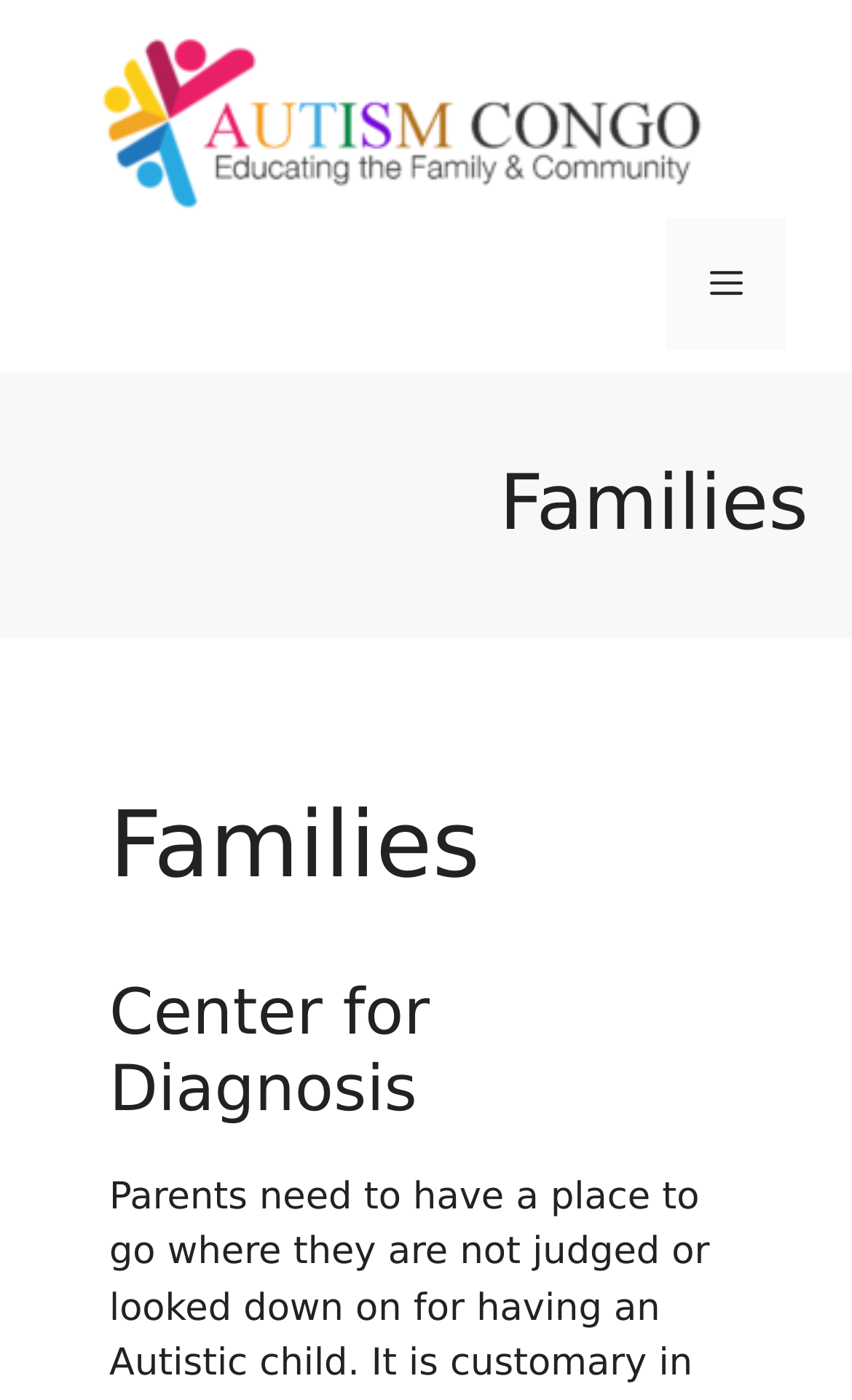From the webpage screenshot, identify the region described by Menu. Provide the bounding box coordinates as (top-left x, top-left y, bottom-right x, bottom-right y), with each value being a floating point number between 0 and 1.

[0.782, 0.156, 0.923, 0.25]